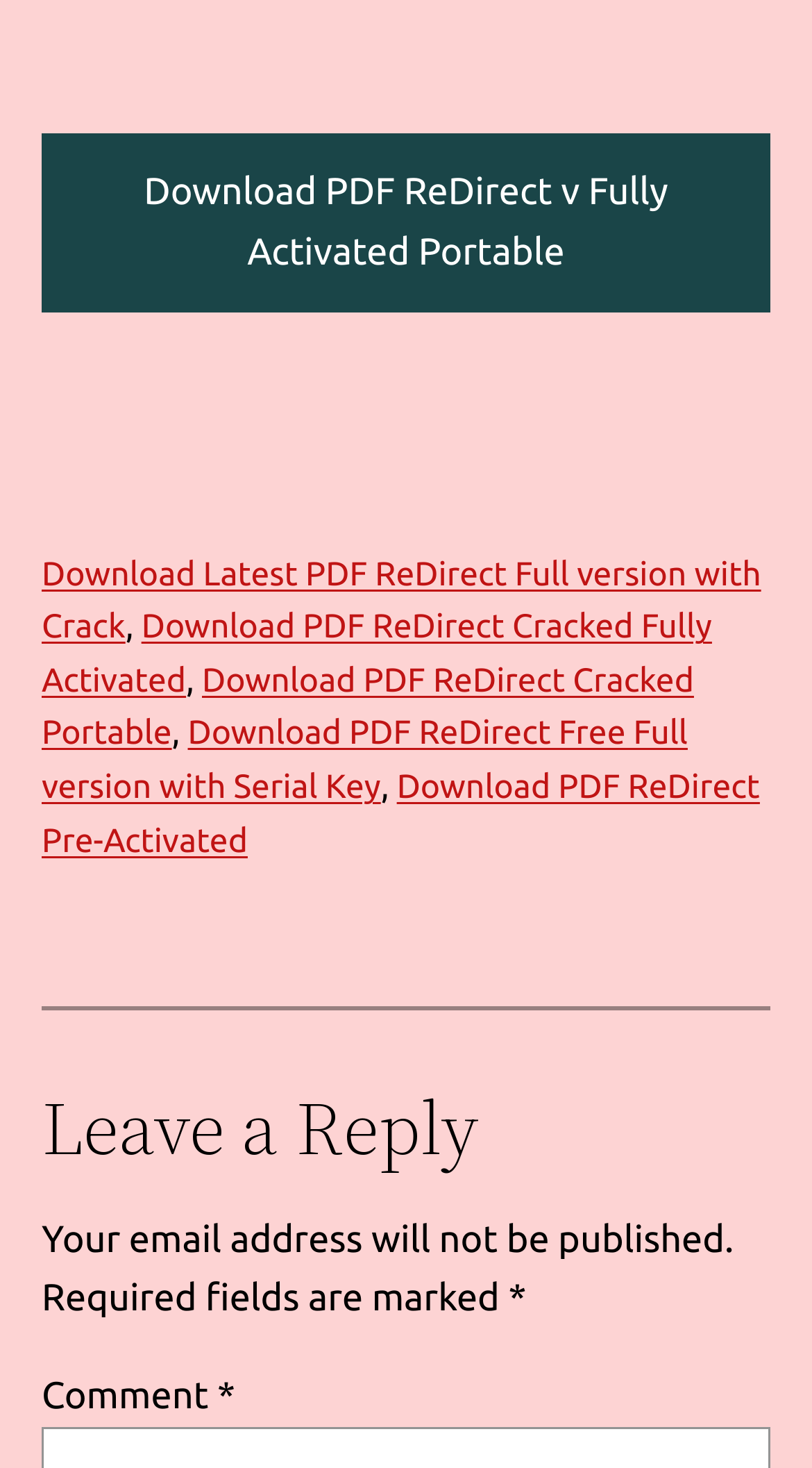Please answer the following query using a single word or phrase: 
What is the section below the separator?

Leave a Reply